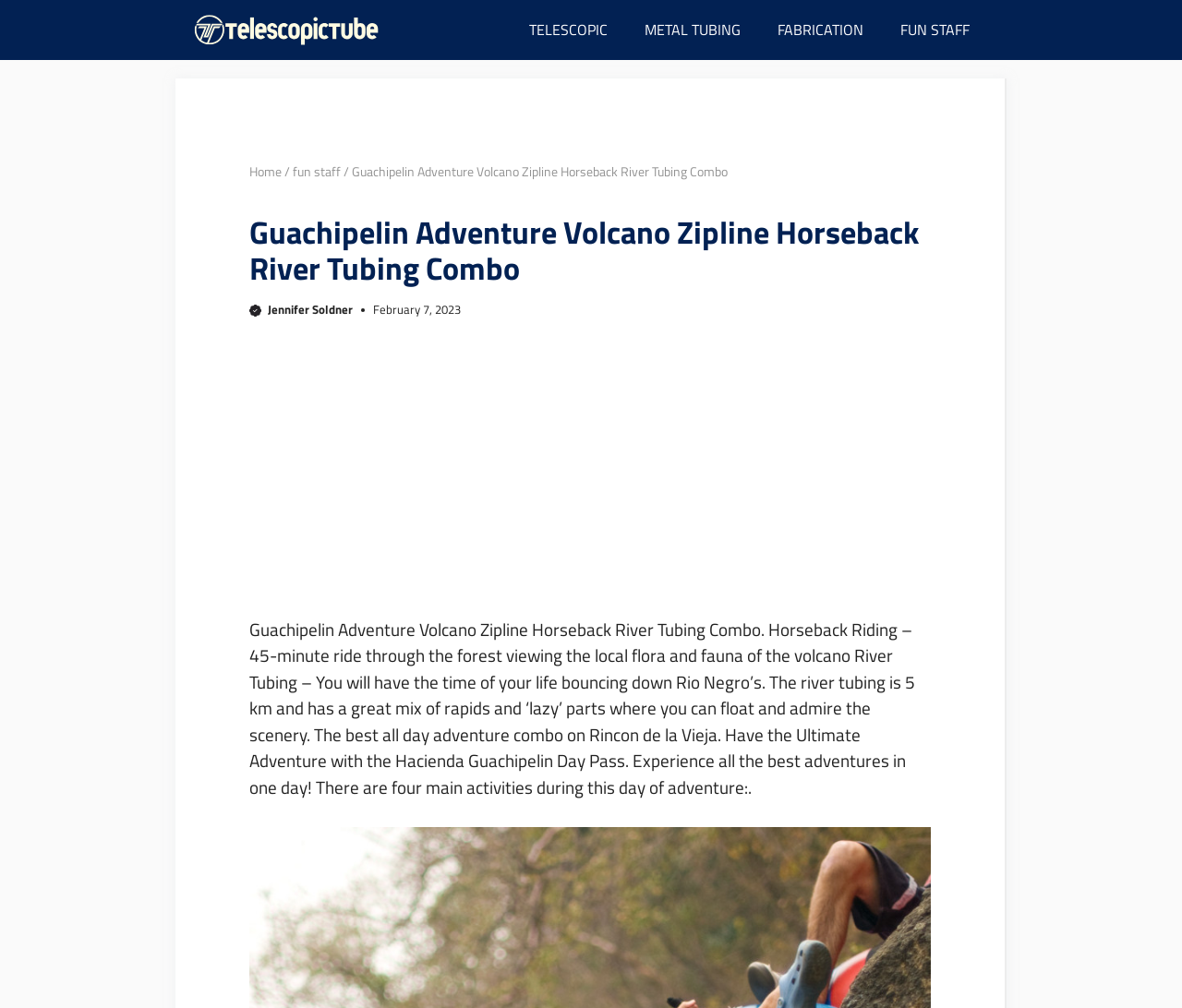Respond to the following question with a brief word or phrase:
Who is the author of the review or article?

Jennifer Soldner